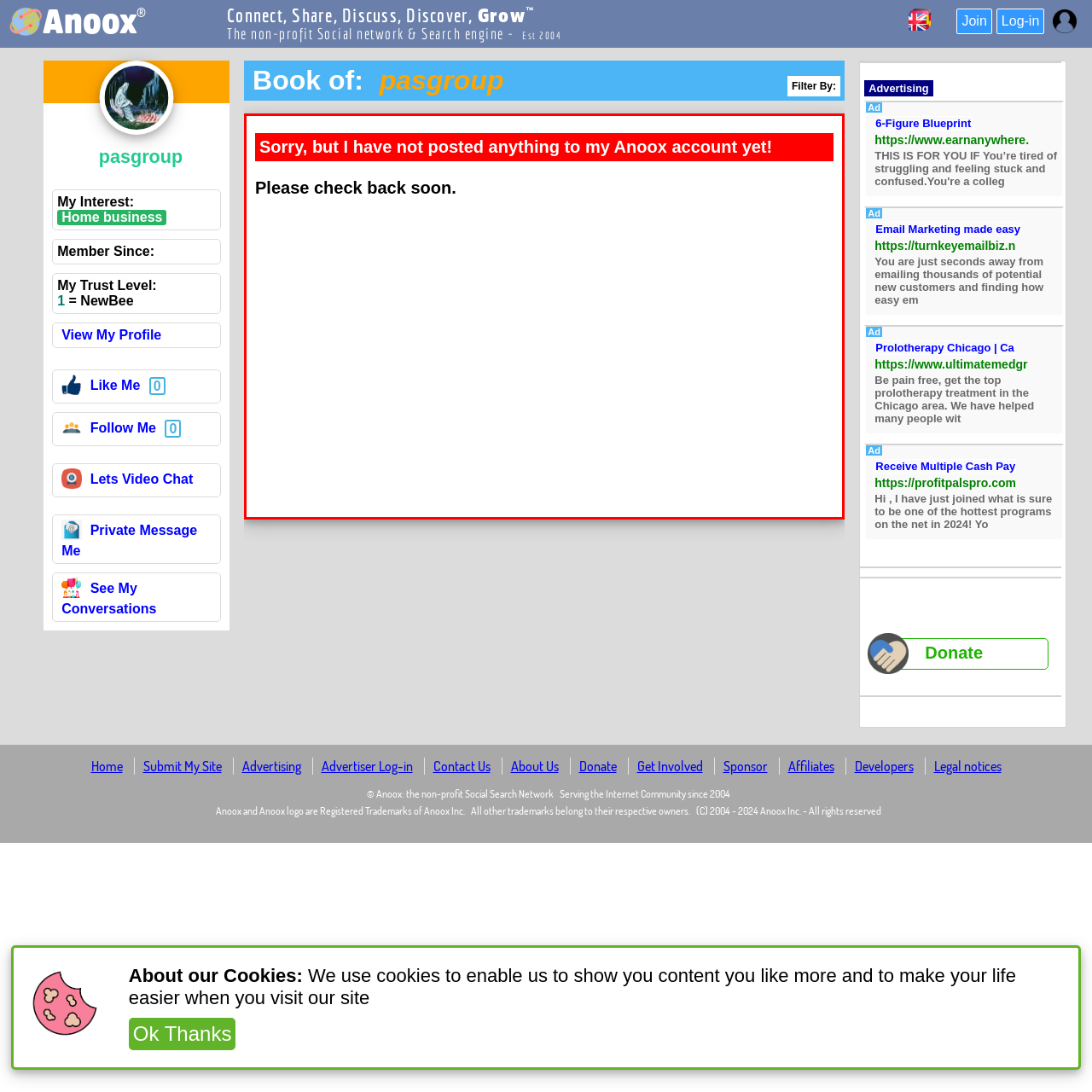Bounding box coordinates should be in the format (top-left x, top-left y, bottom-right x, bottom-right y) and all values should be floating point numbers between 0 and 1. Determine the bounding box coordinate for the UI element described as: 英文教师求职信 推荐度：

None